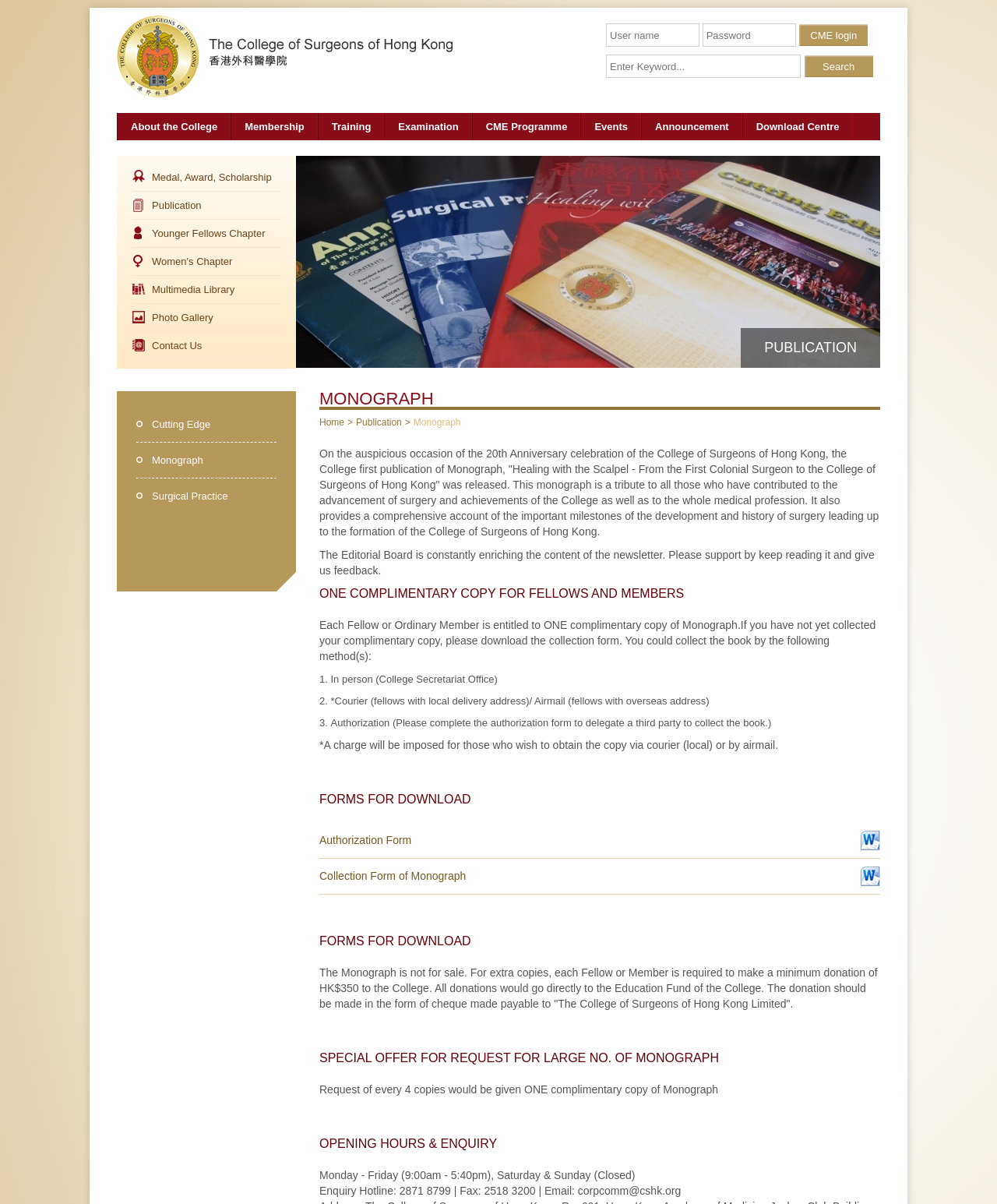Using the information from the screenshot, answer the following question thoroughly:
What is the logo of the website?

The logo of the website is located at the top left corner of the webpage, and it is an image with the text 'CSHK'.